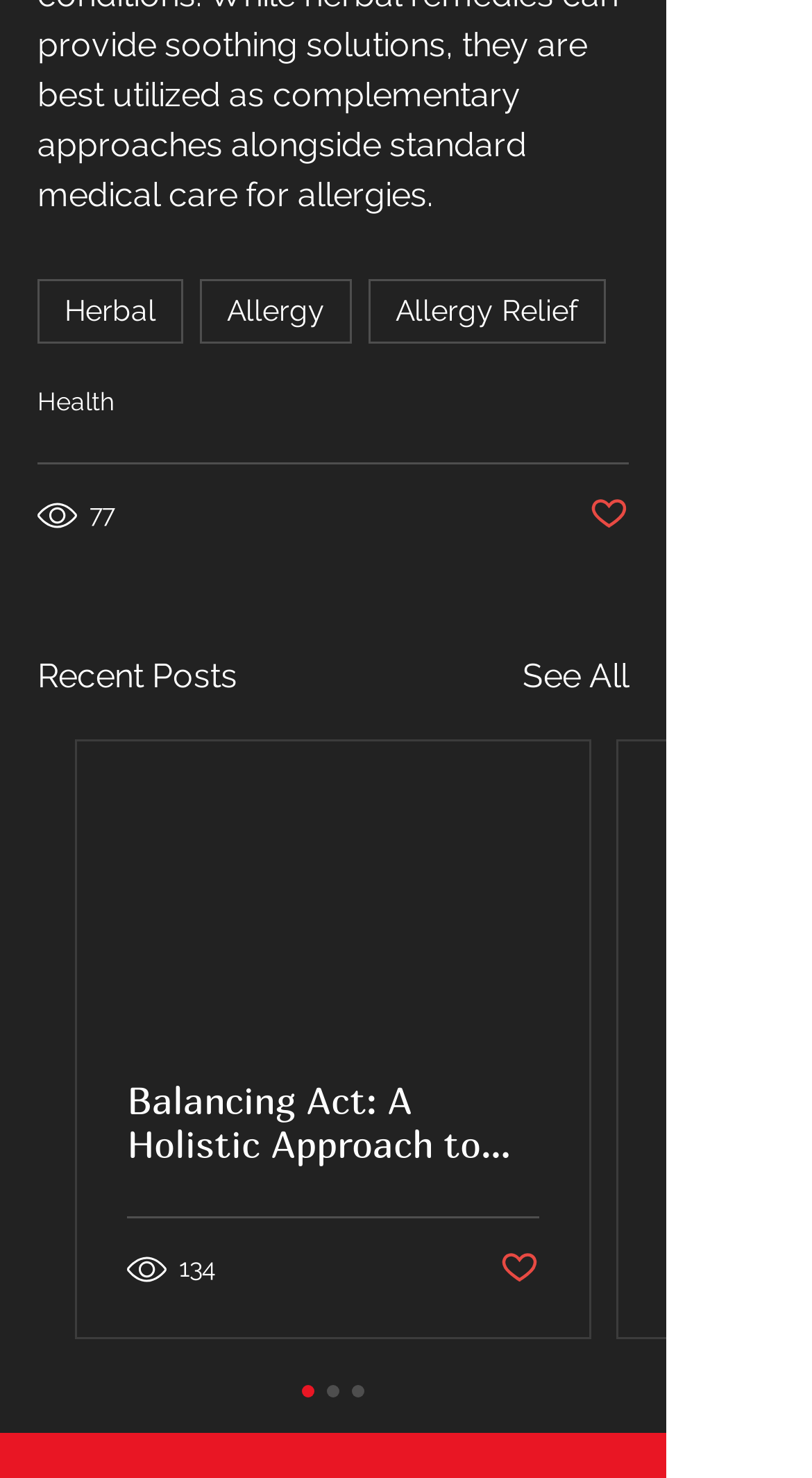Could you highlight the region that needs to be clicked to execute the instruction: "View the Health link"?

[0.046, 0.262, 0.141, 0.281]